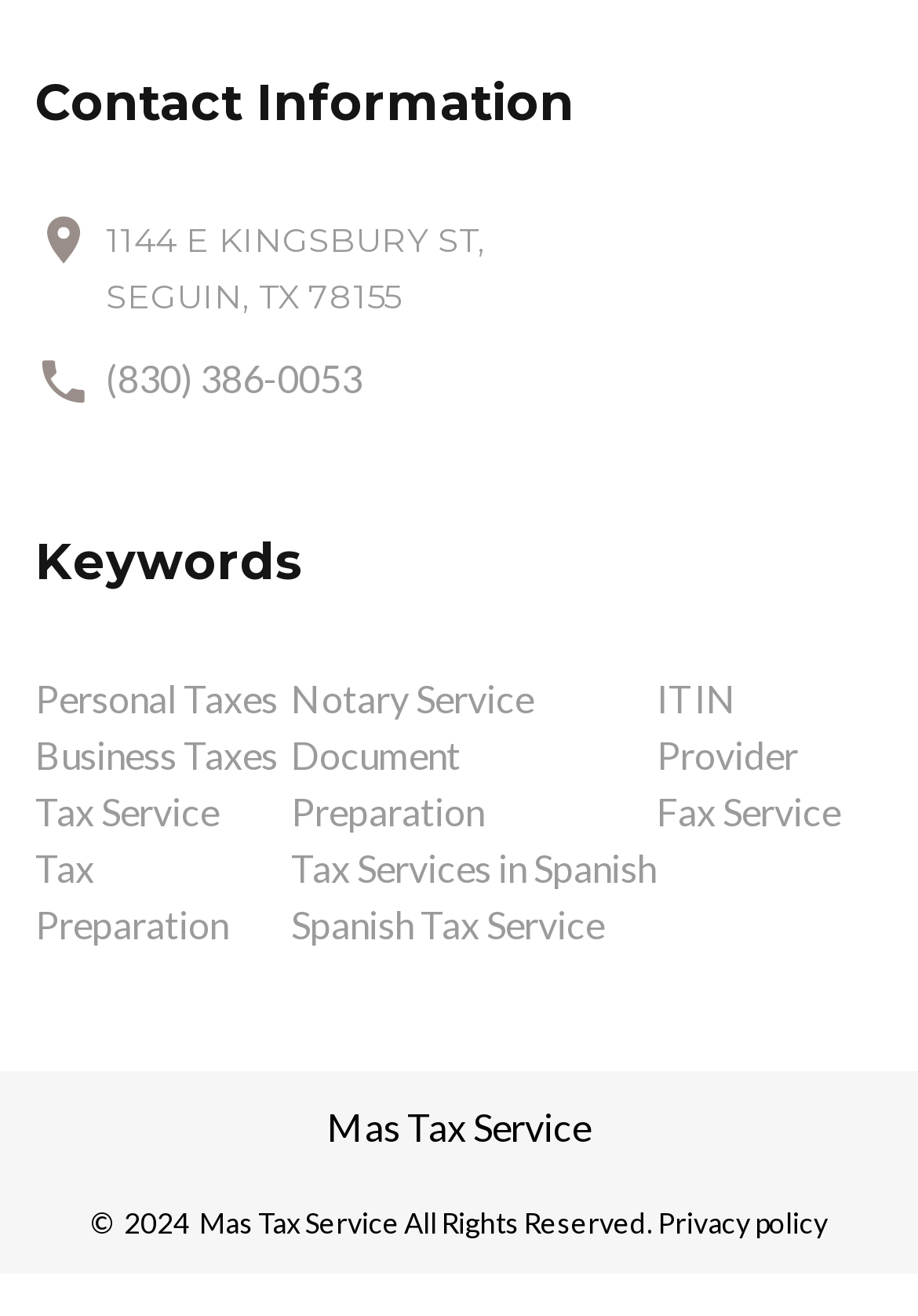Please determine the bounding box coordinates of the section I need to click to accomplish this instruction: "Click on the 'Cart' link".

None